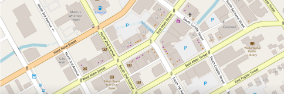Provide your answer in one word or a succinct phrase for the question: 
What features are included on the map?

Street names, parking symbols, and landmarks